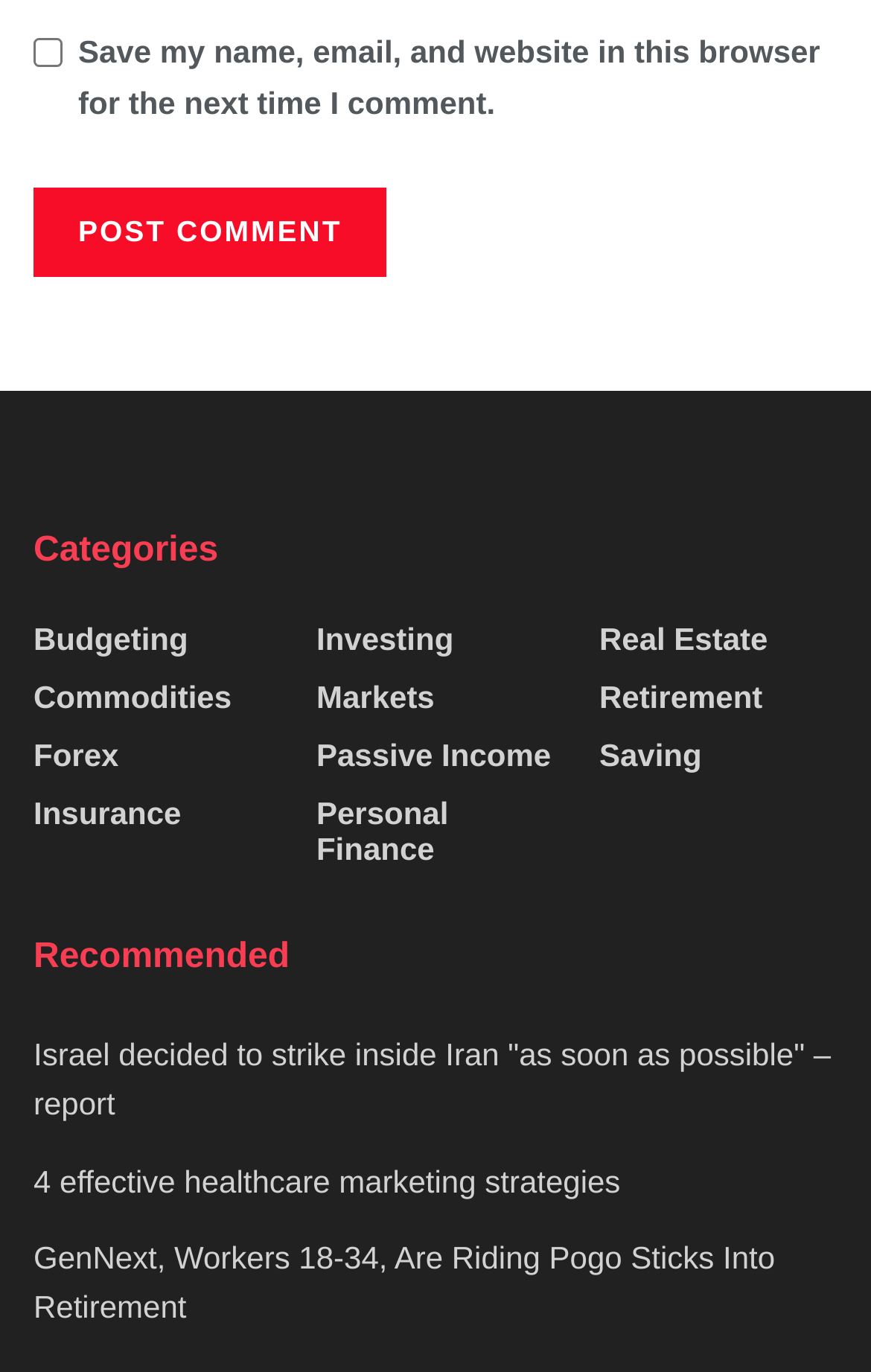What is the purpose of the checkbox?
From the details in the image, provide a complete and detailed answer to the question.

The checkbox is located at the top of the page with the label 'Save my name, email, and website in this browser for the next time I comment.' This suggests that the purpose of the checkbox is to save the user's comment information for future use.